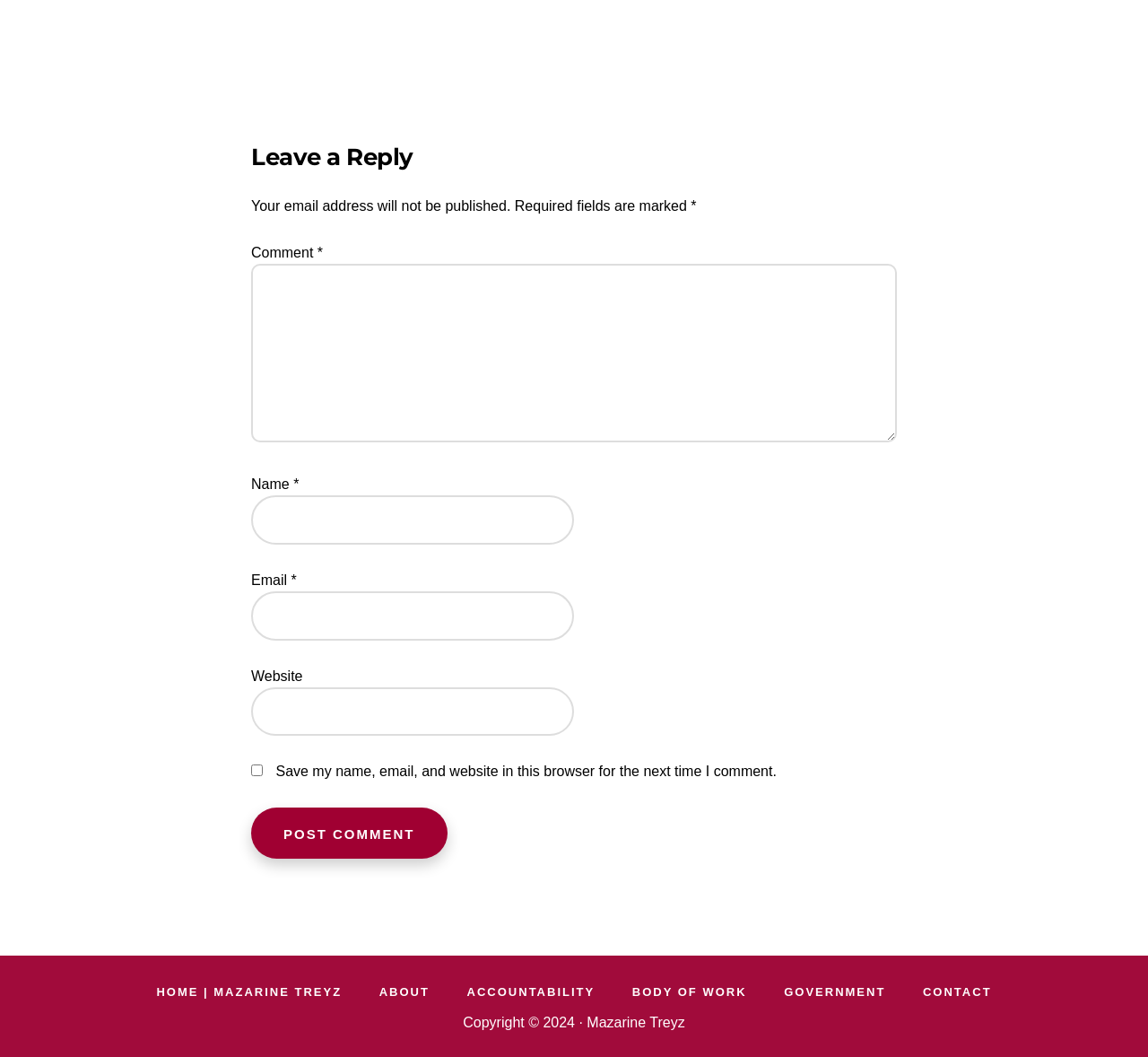Determine the bounding box coordinates for the clickable element to execute this instruction: "Leave a comment". Provide the coordinates as four float numbers between 0 and 1, i.e., [left, top, right, bottom].

[0.219, 0.135, 0.781, 0.164]